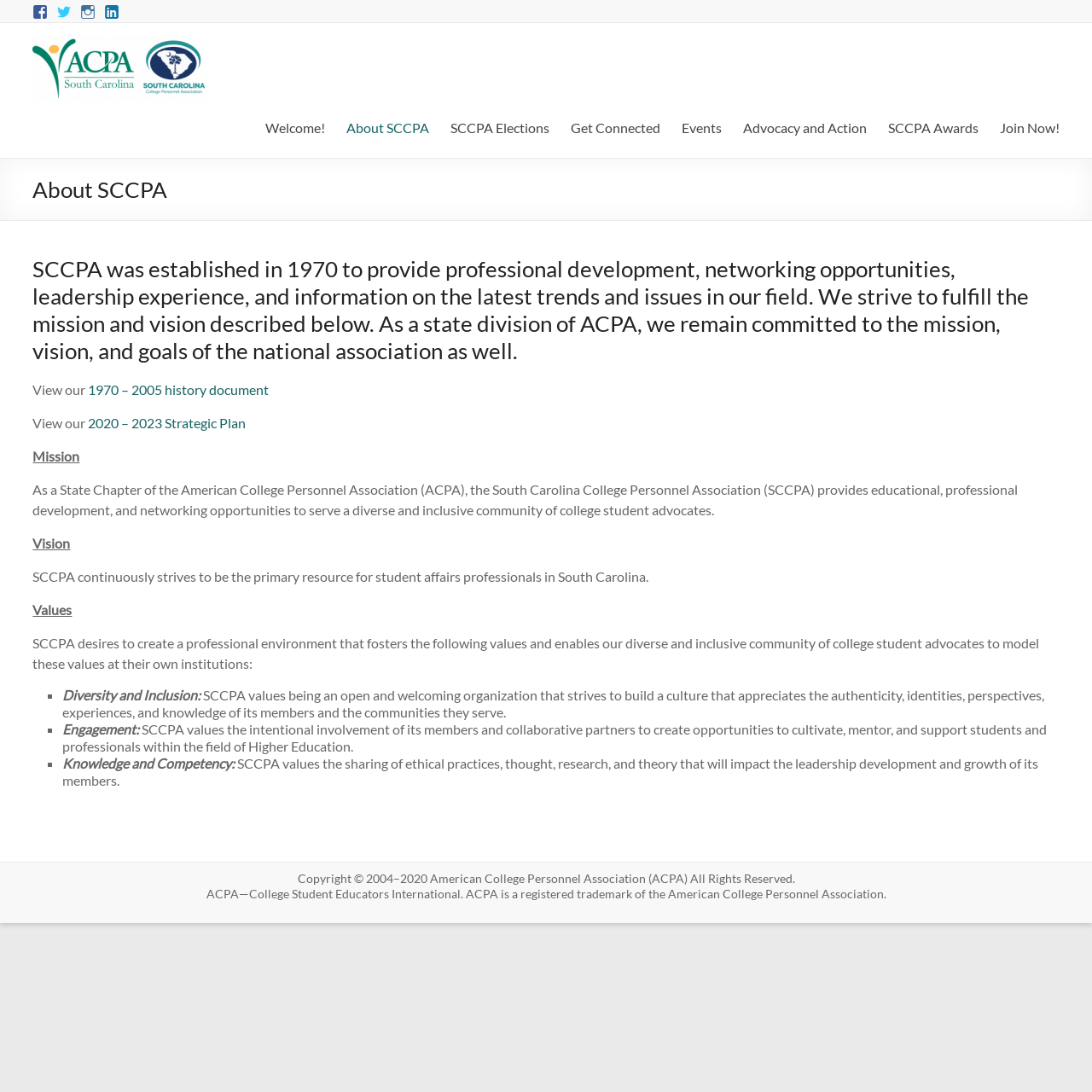Can you find the bounding box coordinates for the element that needs to be clicked to execute this instruction: "Check the Events link"? The coordinates should be given as four float numbers between 0 and 1, i.e., [left, top, right, bottom].

[0.624, 0.097, 0.661, 0.133]